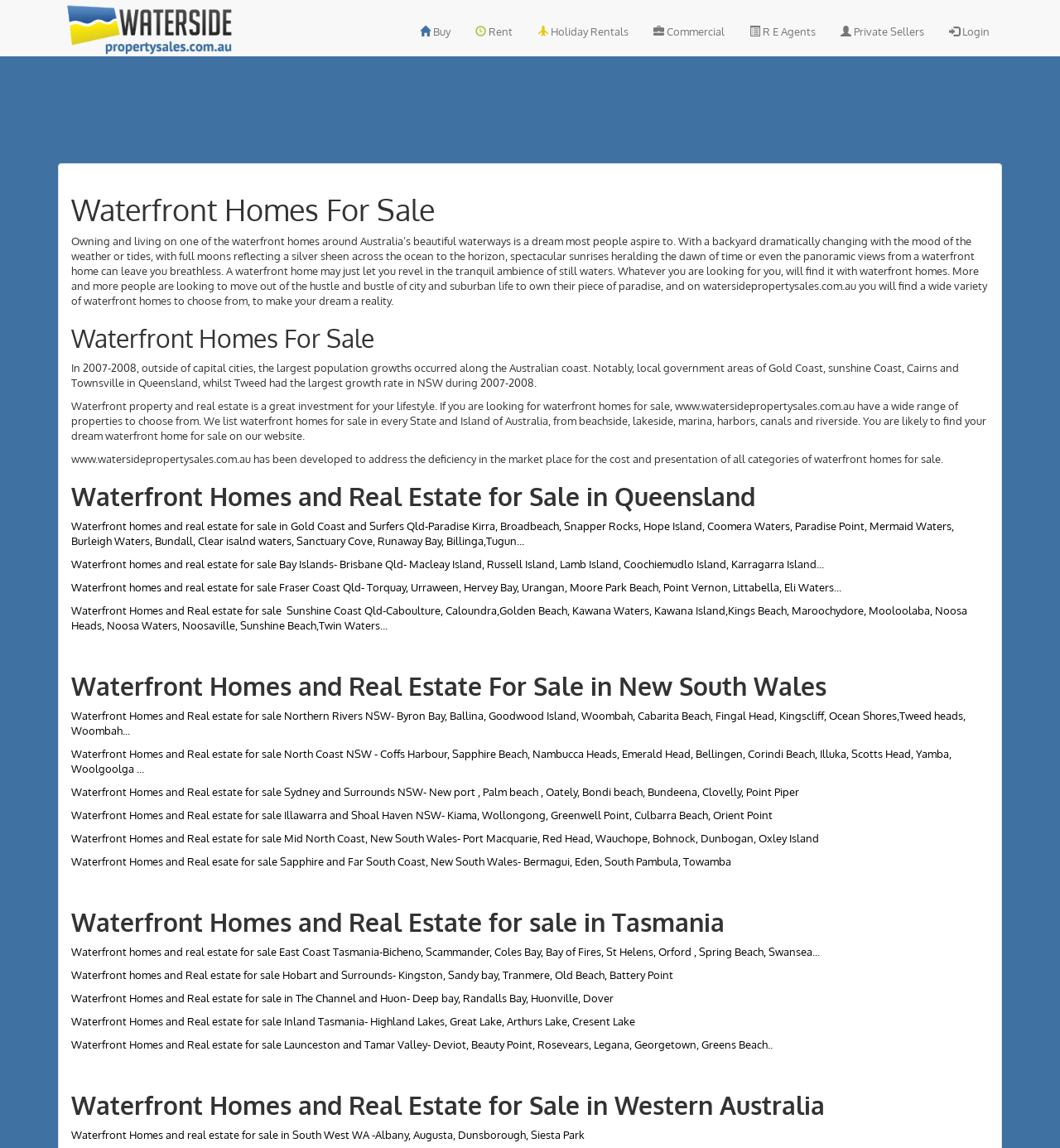Could you determine the bounding box coordinates of the clickable element to complete the instruction: "Search for waterfront homes and real estate for sale in Tasmania"? Provide the coordinates as four float numbers between 0 and 1, i.e., [left, top, right, bottom].

[0.067, 0.792, 0.933, 0.815]